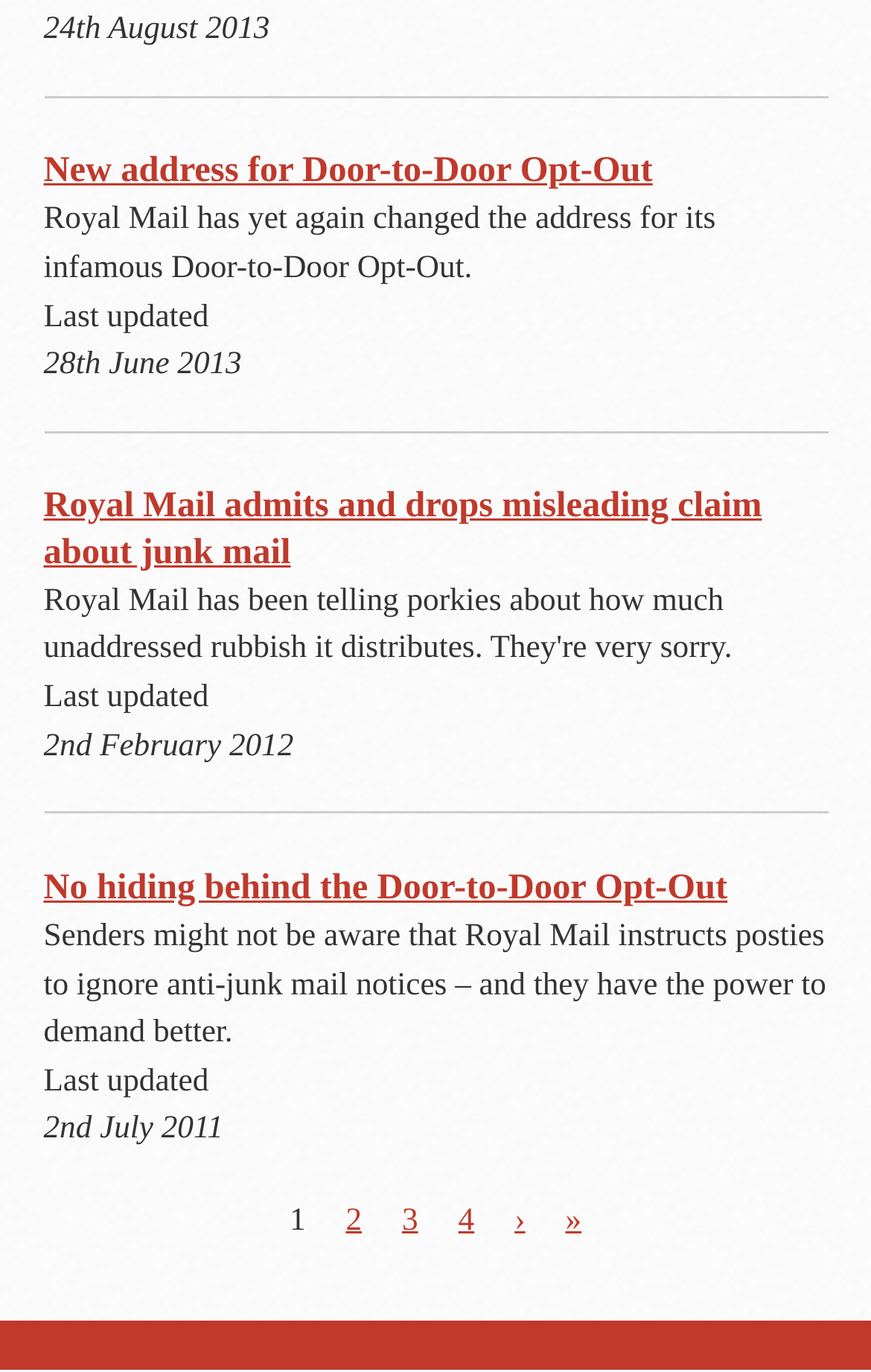Bounding box coordinates are specified in the format (top-left x, top-left y, bottom-right x, bottom-right y). All values are floating point numbers bounded between 0 and 1. Please provide the bounding box coordinate of the region this sentence describes: New address for Door-to-Door Opt-Out

[0.05, 0.109, 0.749, 0.139]